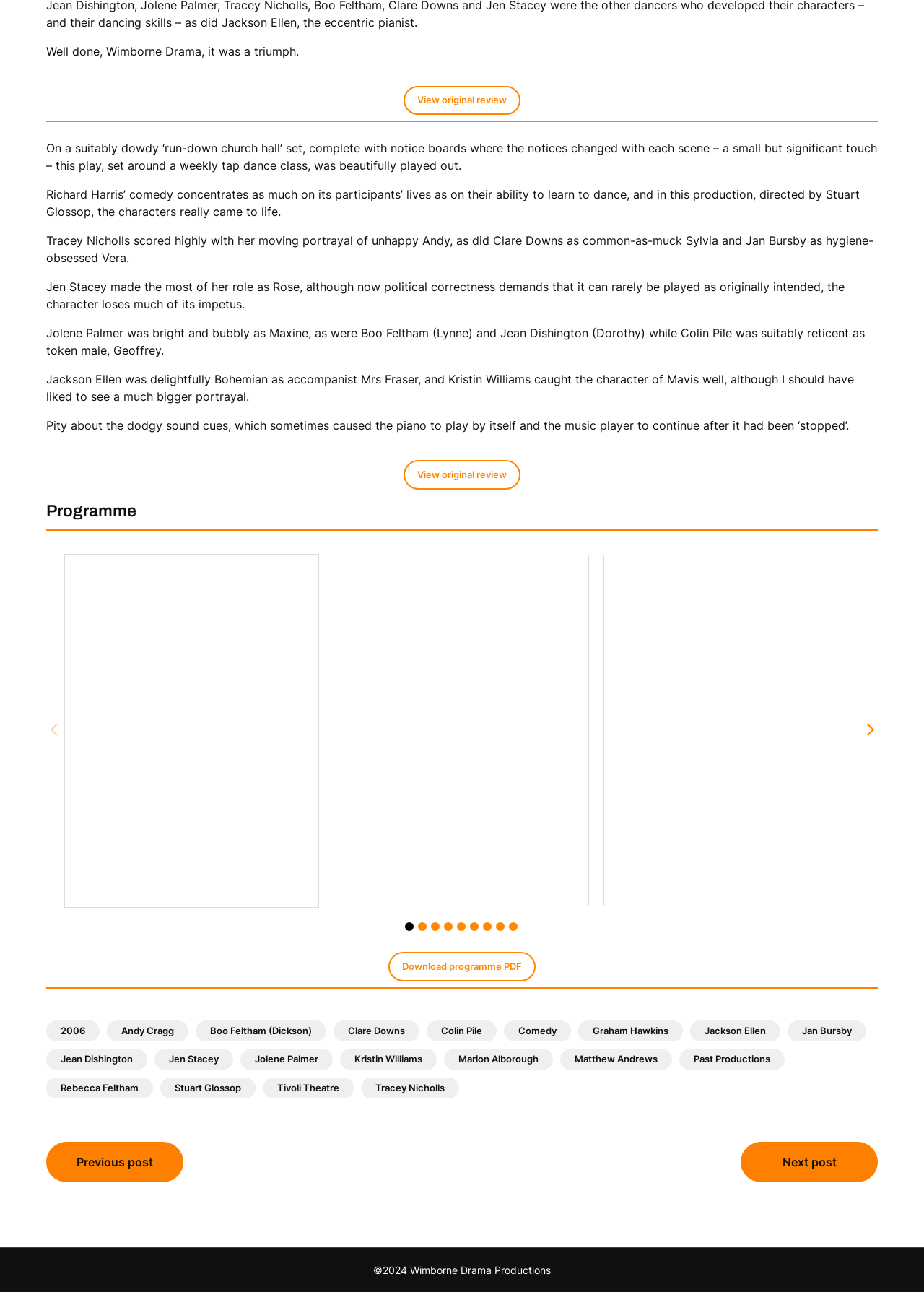Identify the bounding box coordinates necessary to click and complete the given instruction: "View next post".

[0.802, 0.884, 0.95, 0.915]